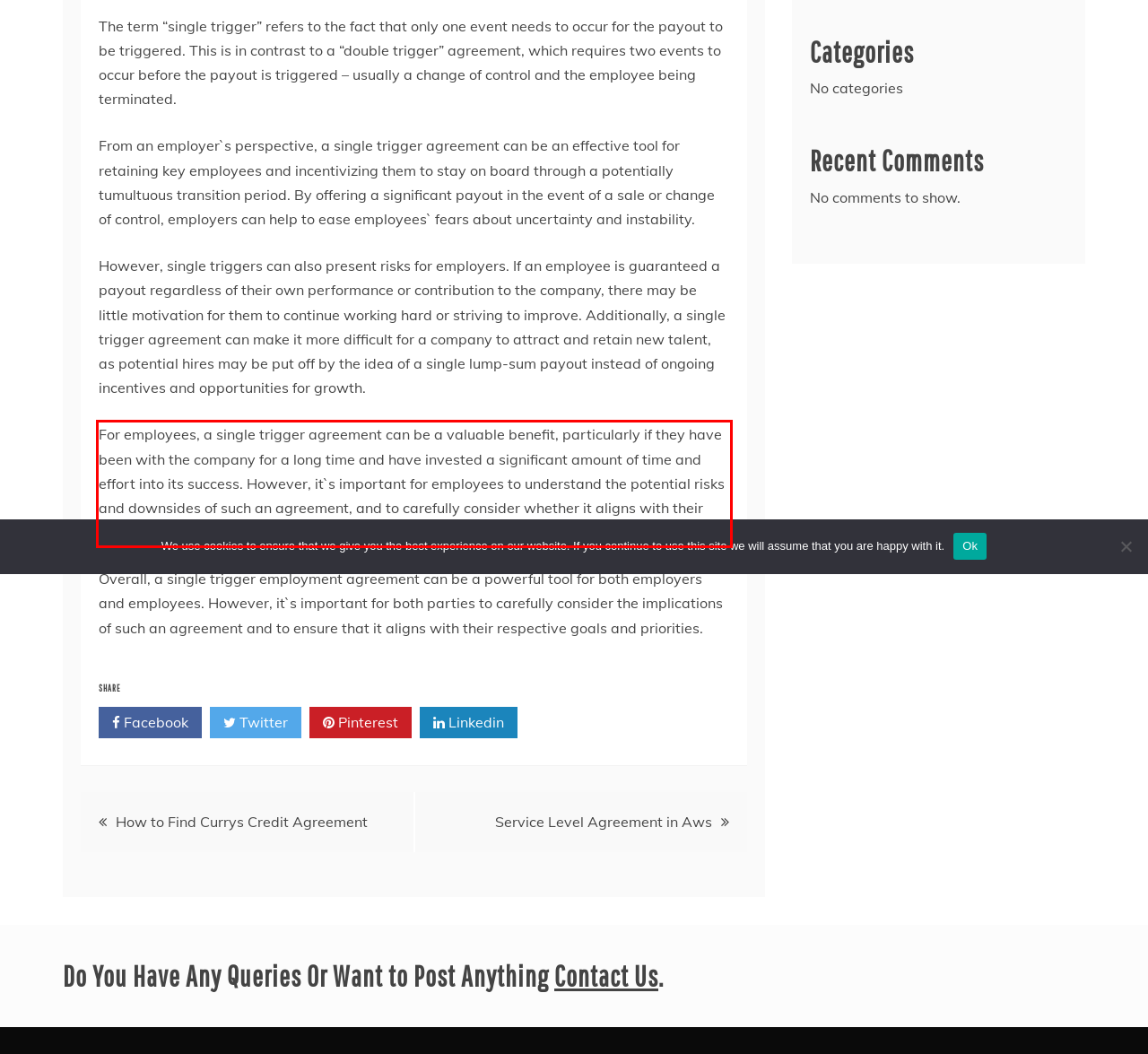You have a screenshot of a webpage where a UI element is enclosed in a red rectangle. Perform OCR to capture the text inside this red rectangle.

For employees, a single trigger agreement can be a valuable benefit, particularly if they have been with the company for a long time and have invested a significant amount of time and effort into its success. However, it`s important for employees to understand the potential risks and downsides of such an agreement, and to carefully consider whether it aligns with their own career goals and values.